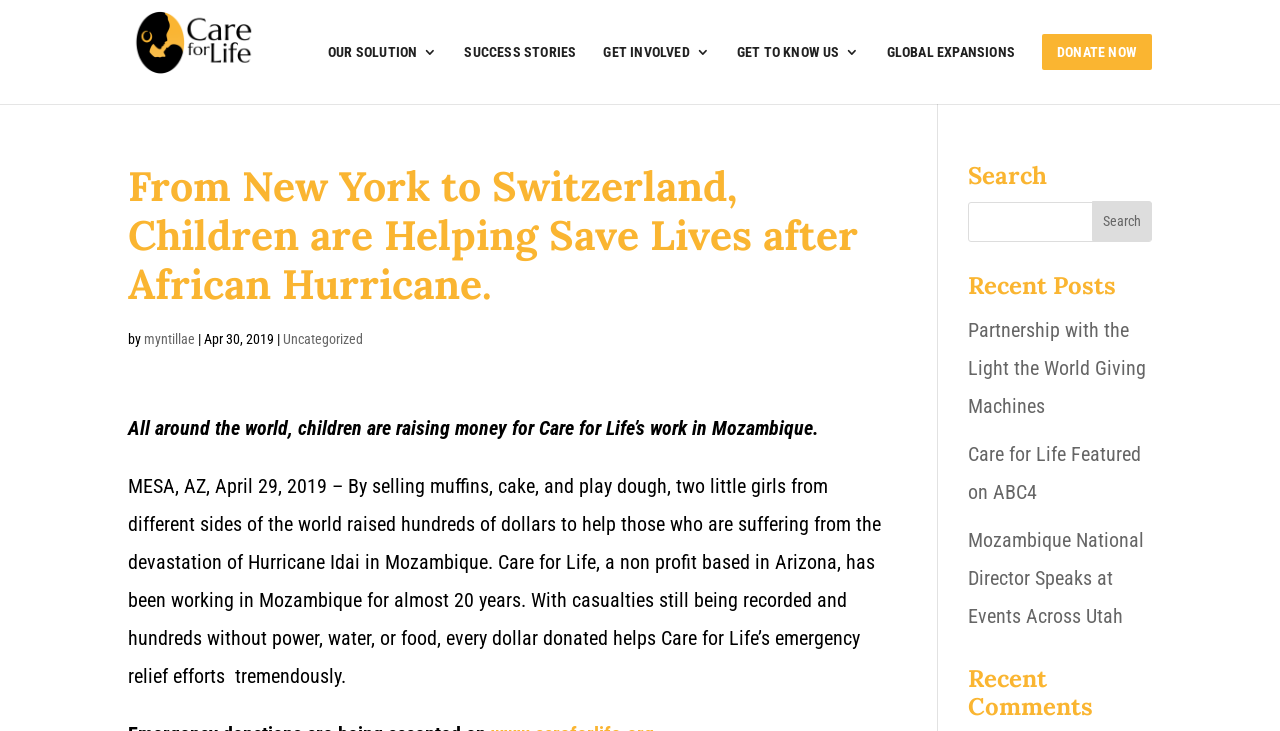Identify the headline of the webpage and generate its text content.

From New York to Switzerland, Children are Helping Save Lives after African Hurricane.